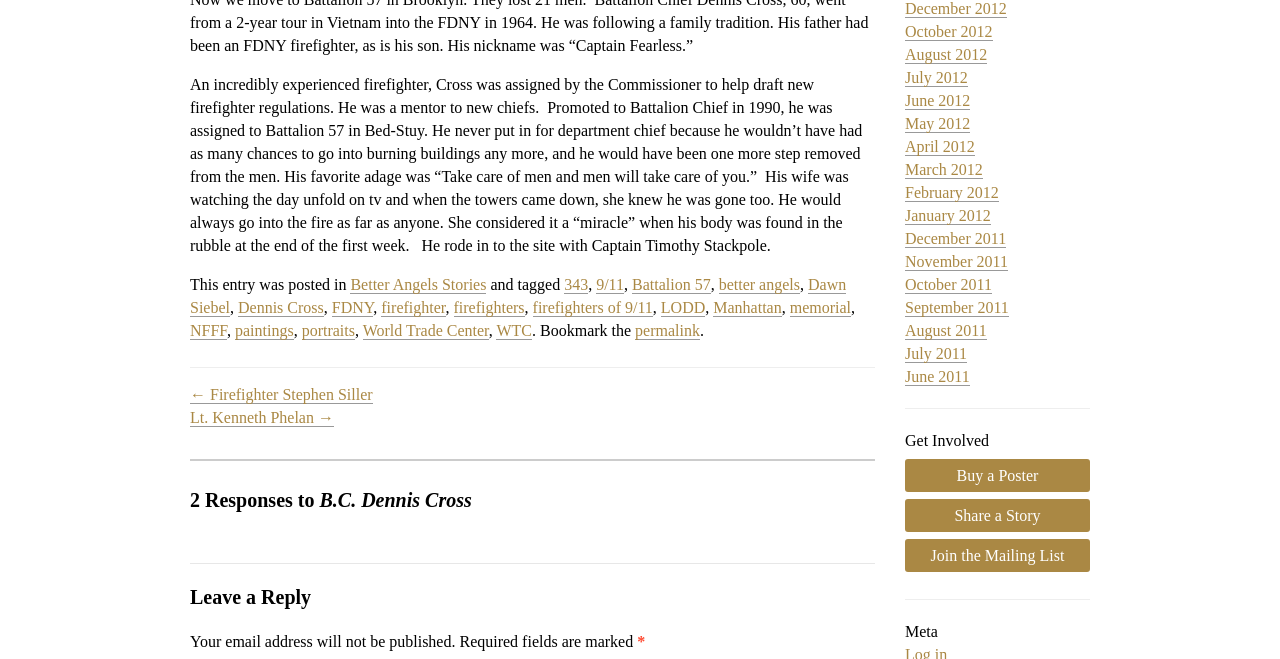Kindly determine the bounding box coordinates for the area that needs to be clicked to execute this instruction: "Get involved by sharing a story".

[0.707, 0.757, 0.852, 0.807]